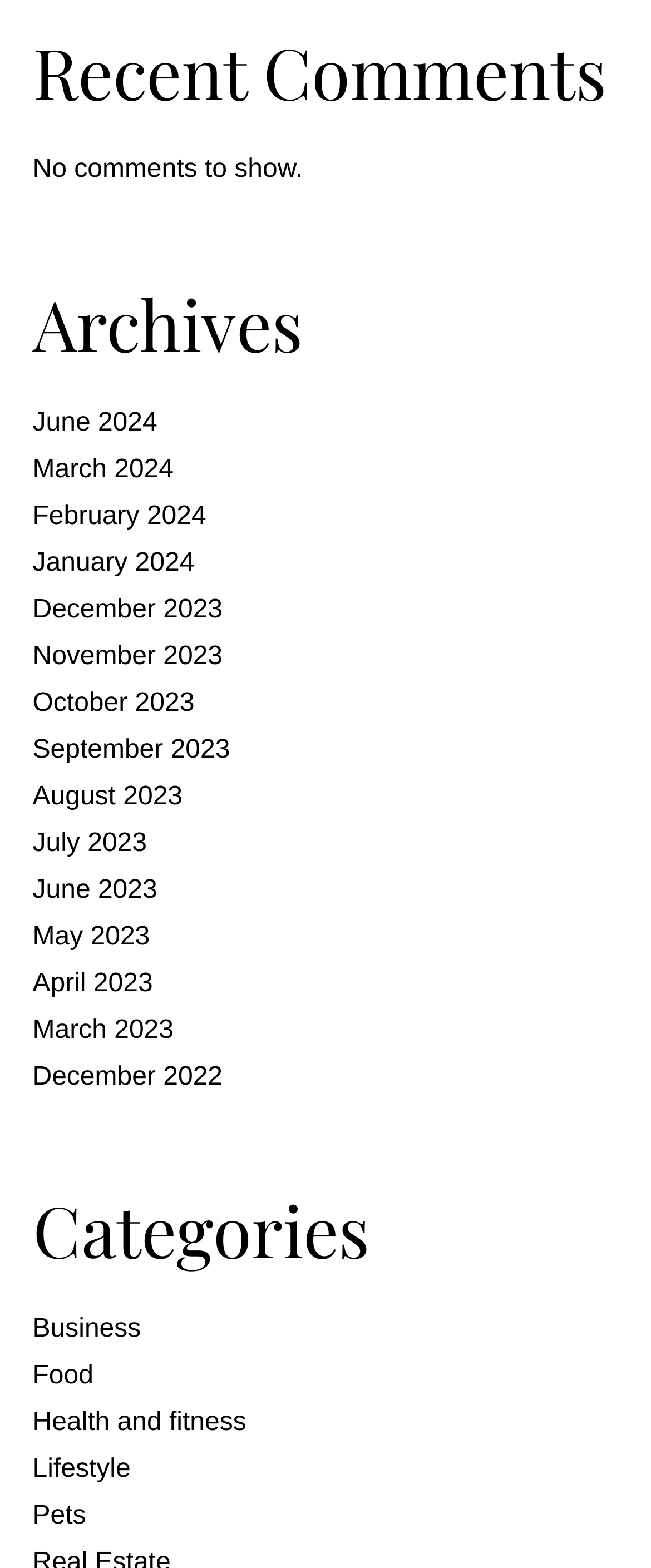Please locate the clickable area by providing the bounding box coordinates to follow this instruction: "go to June 2024 archives".

[0.05, 0.261, 0.242, 0.279]